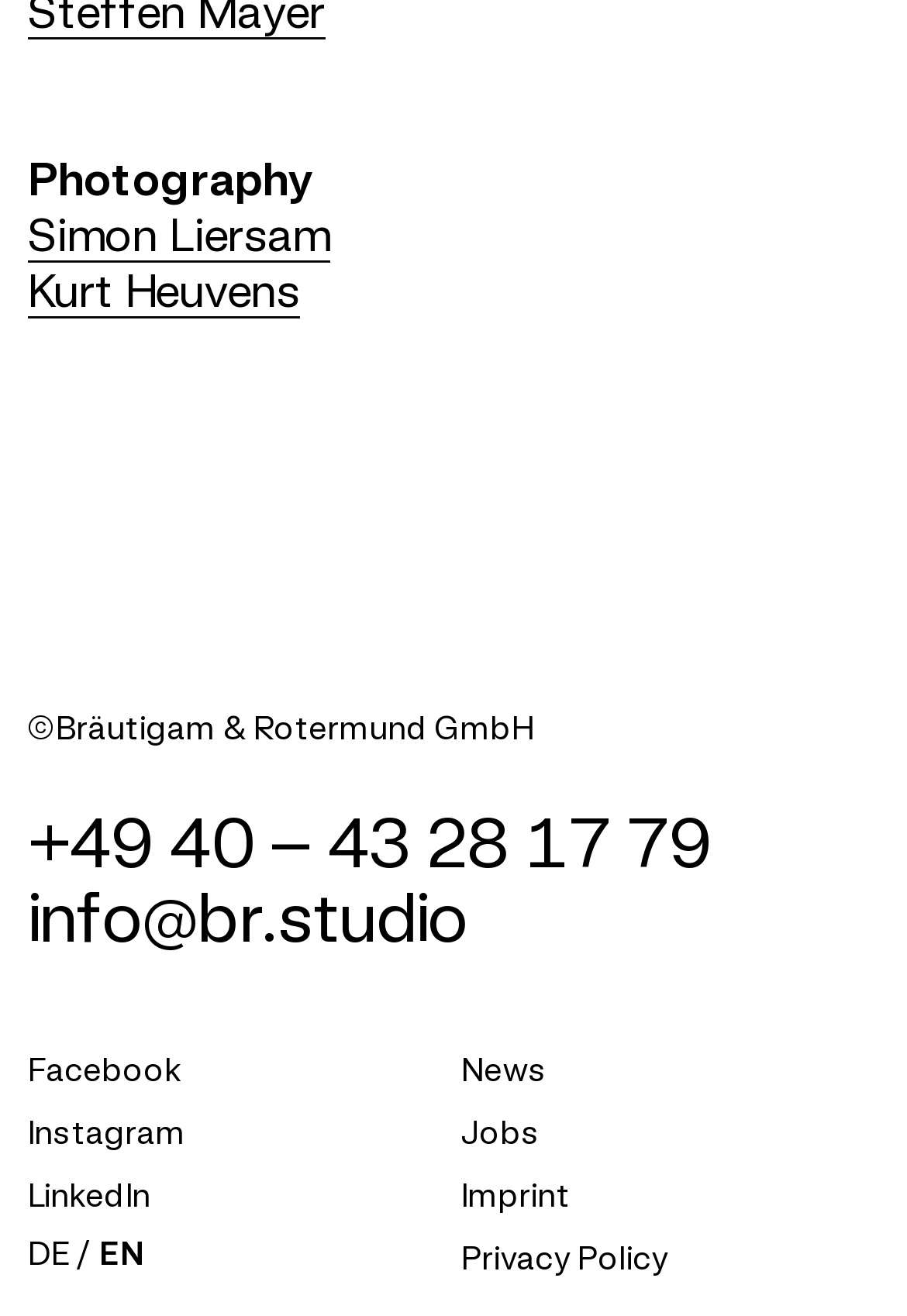Kindly determine the bounding box coordinates for the area that needs to be clicked to execute this instruction: "switch to English".

[0.109, 0.94, 0.158, 0.965]